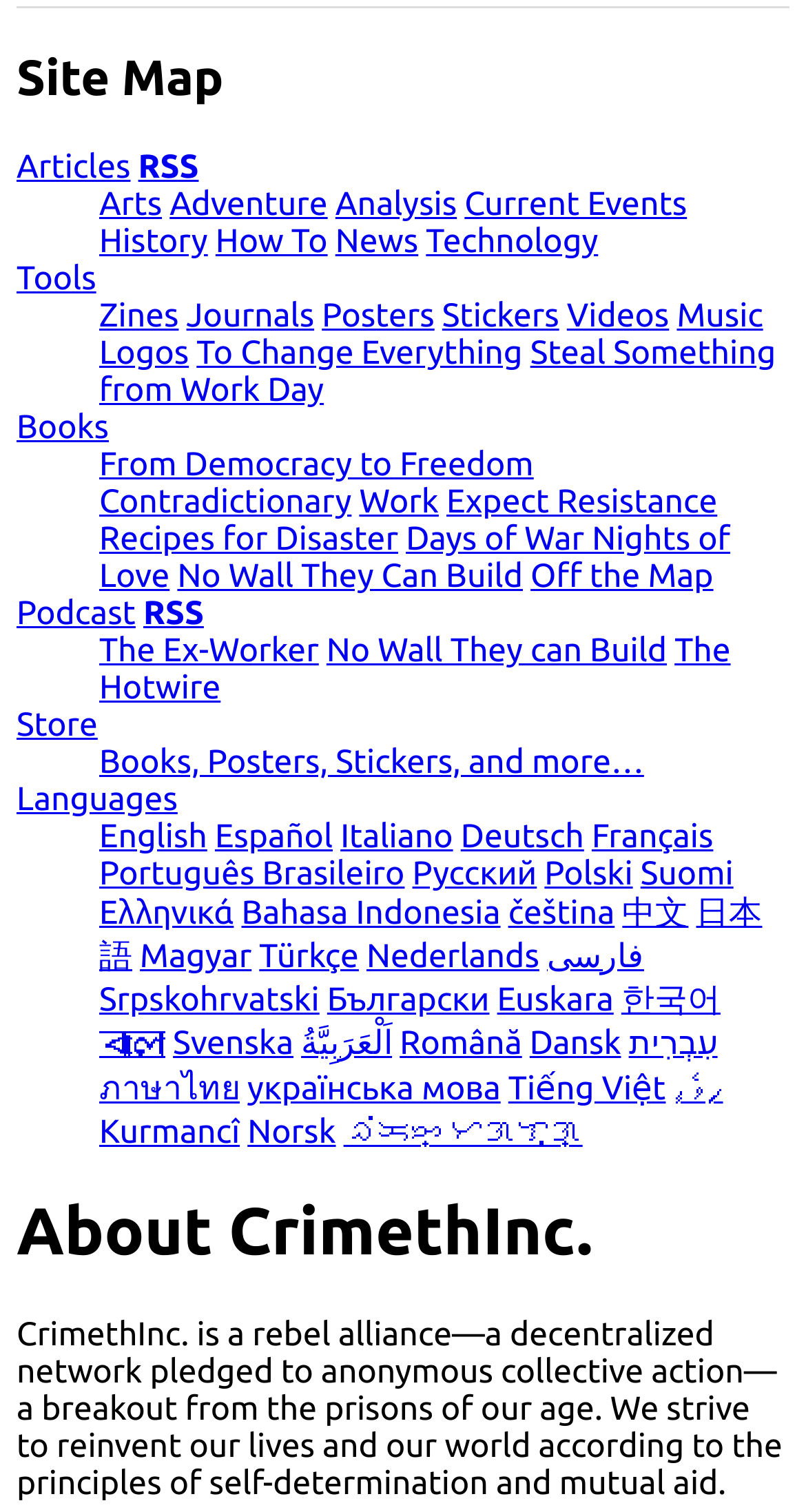Give a one-word or short phrase answer to the question: 
What is the name of the book under the 'Books' category?

From Democracy to Freedom